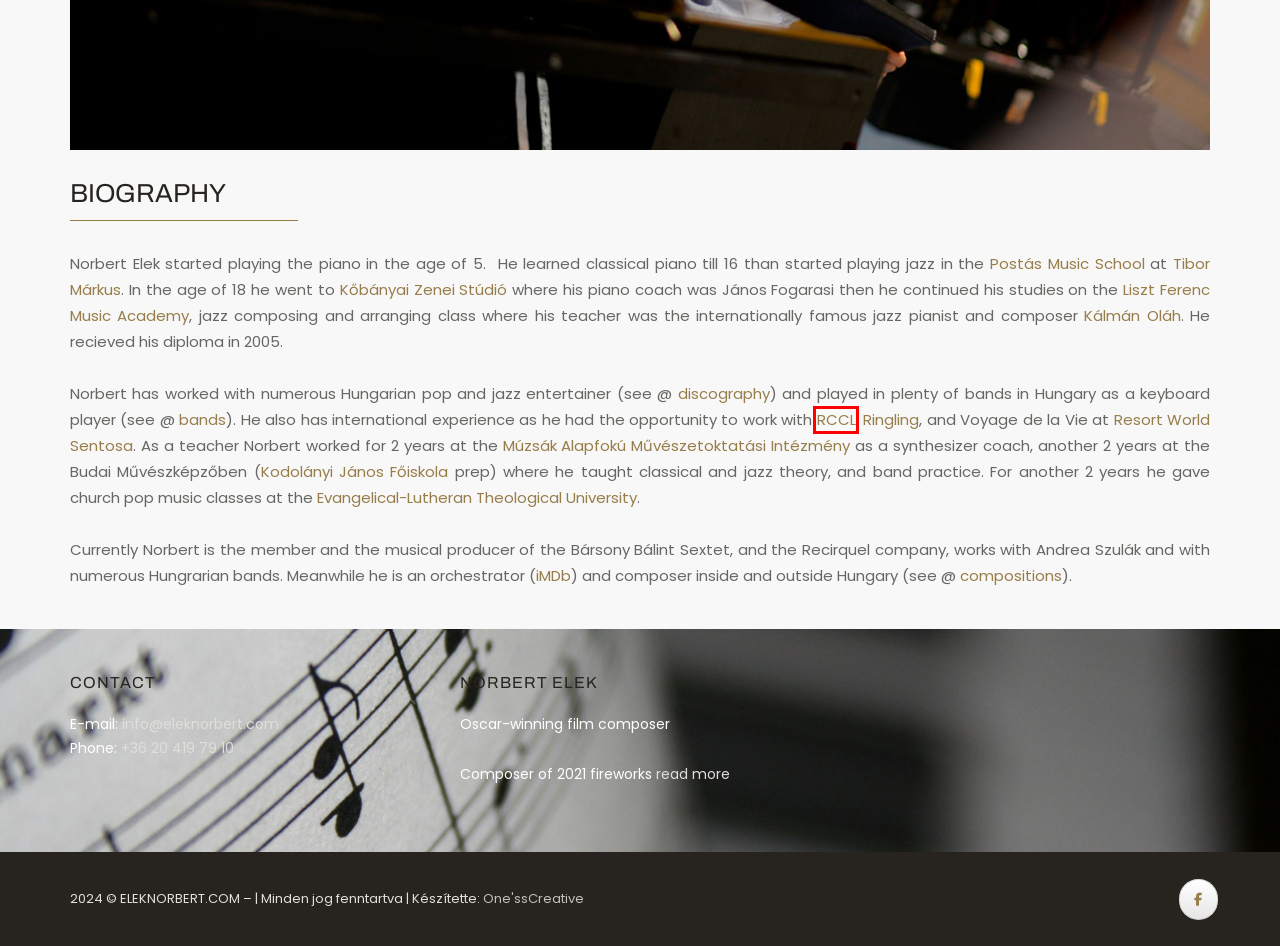Given a screenshot of a webpage with a red bounding box highlighting a UI element, determine which webpage description best matches the new webpage that appears after clicking the highlighted element. Here are the candidates:
A. DABAS.HU Dabas Város Önkormányzatának weboldala - FŐOLDAL
B. Cruises – Amazing Cruises and Cruise Deals | Royal Caribbean Cruises
C. Márkus Tibor | Oktatók | Liszt Ferenc Zeneművészeti Egyetem
D. Nyitólap - Kodolányi János Egyetem
E. Kőbányai Zenei Studió | HALLGASD, ÉLVEZD, TANULD, CSINÁLD!
F. EHE – Evangélikus Hittudományi Egyetem
G. Kezdőoldal | Zeneakadémia
H. Ringling Bros. and Barnum & Bailey

B